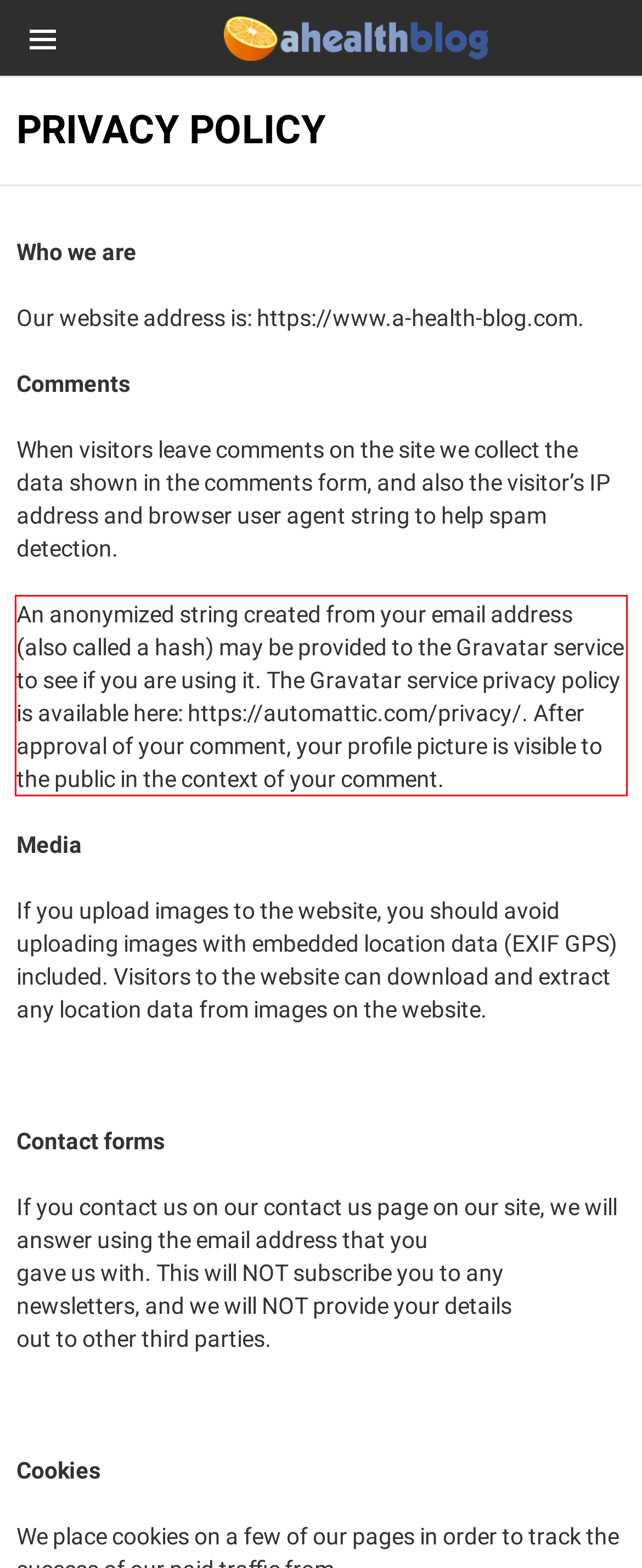Inspect the webpage screenshot that has a red bounding box and use OCR technology to read and display the text inside the red bounding box.

An anonymized string created from your email address (also called a hash) may be provided to the Gravatar service to see if you are using it. The Gravatar service privacy policy is available here: https://automattic.com/privacy/. After approval of your comment, your profile picture is visible to the public in the context of your comment.